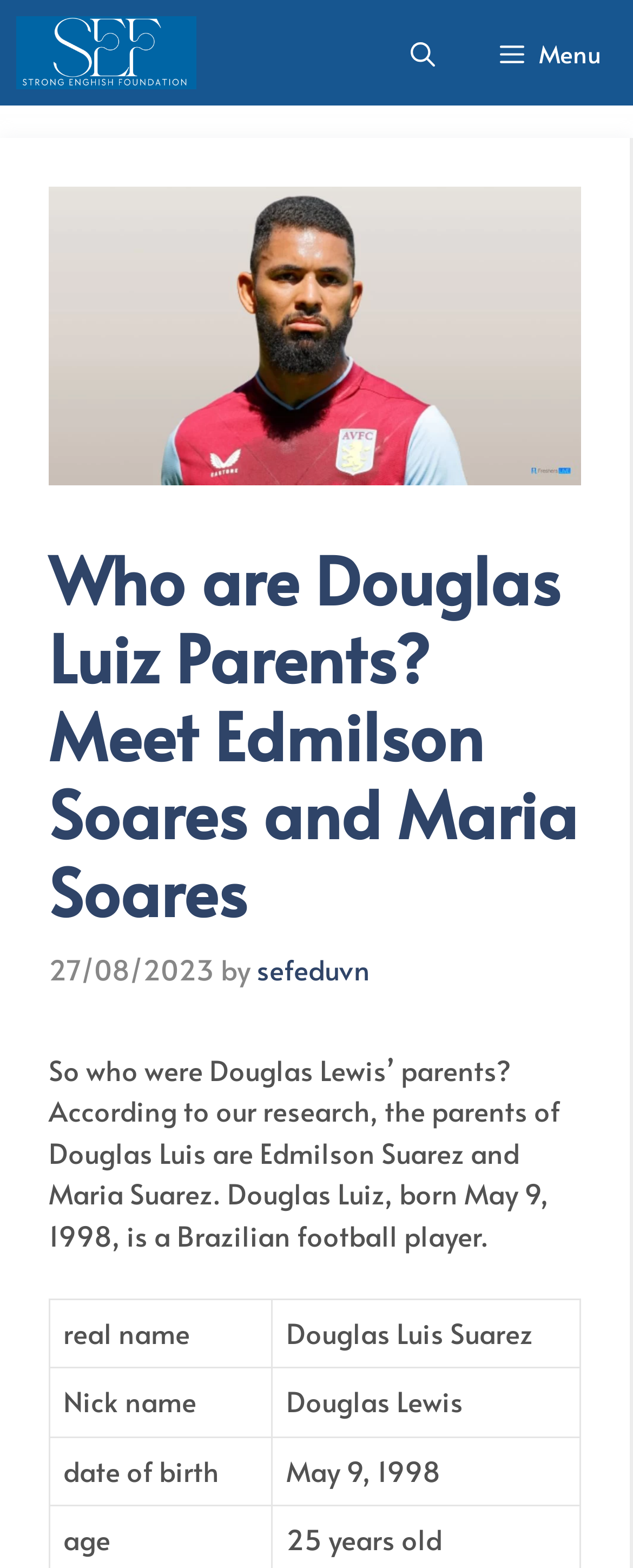Who are Douglas Luiz's parents?
Using the image, elaborate on the answer with as much detail as possible.

According to the webpage content, Douglas Luiz's parents are mentioned in the text as Edmilson Suarez and Maria Suarez.